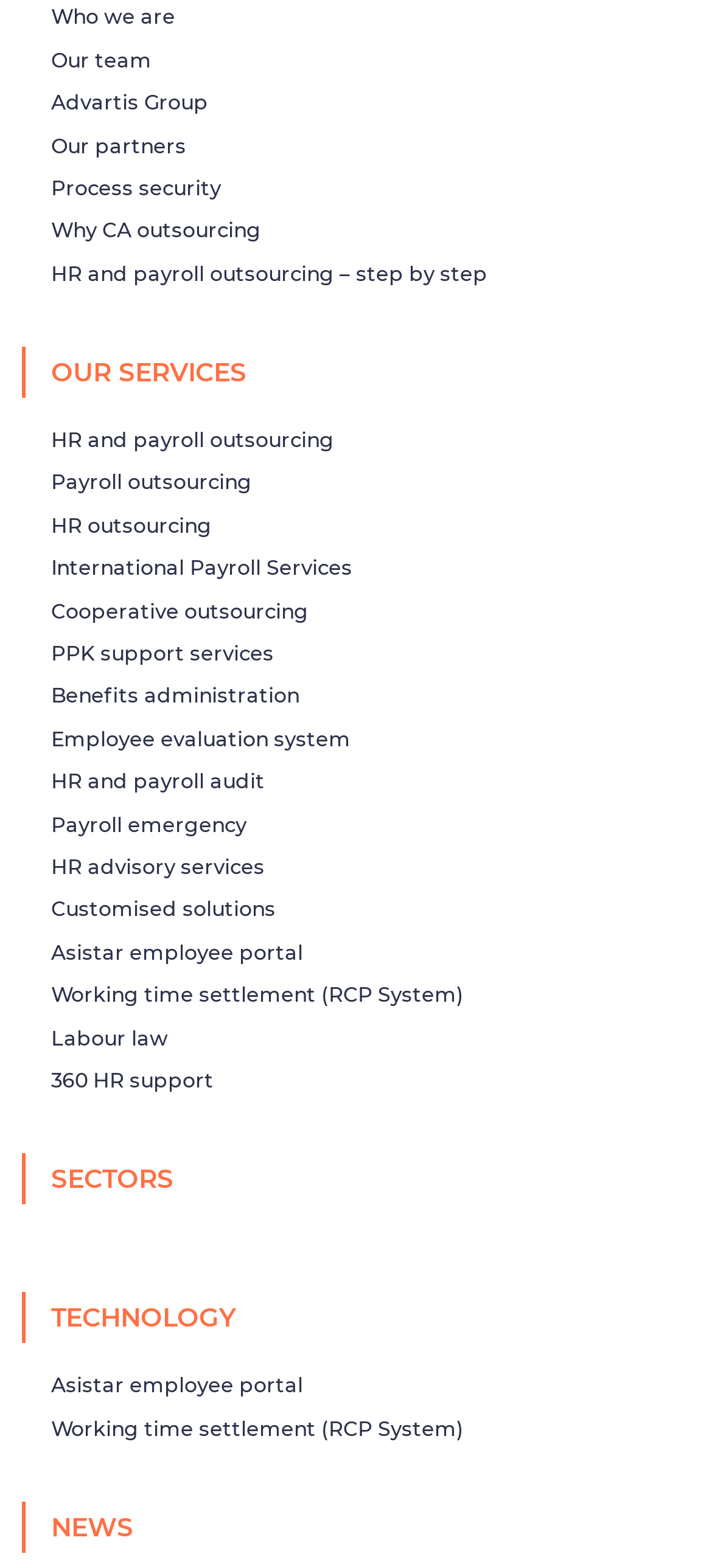Determine the bounding box coordinates of the clickable element necessary to fulfill the instruction: "Explore HR and payroll outsourcing services". Provide the coordinates as four float numbers within the 0 to 1 range, i.e., [left, top, right, bottom].

[0.072, 0.272, 0.887, 0.29]